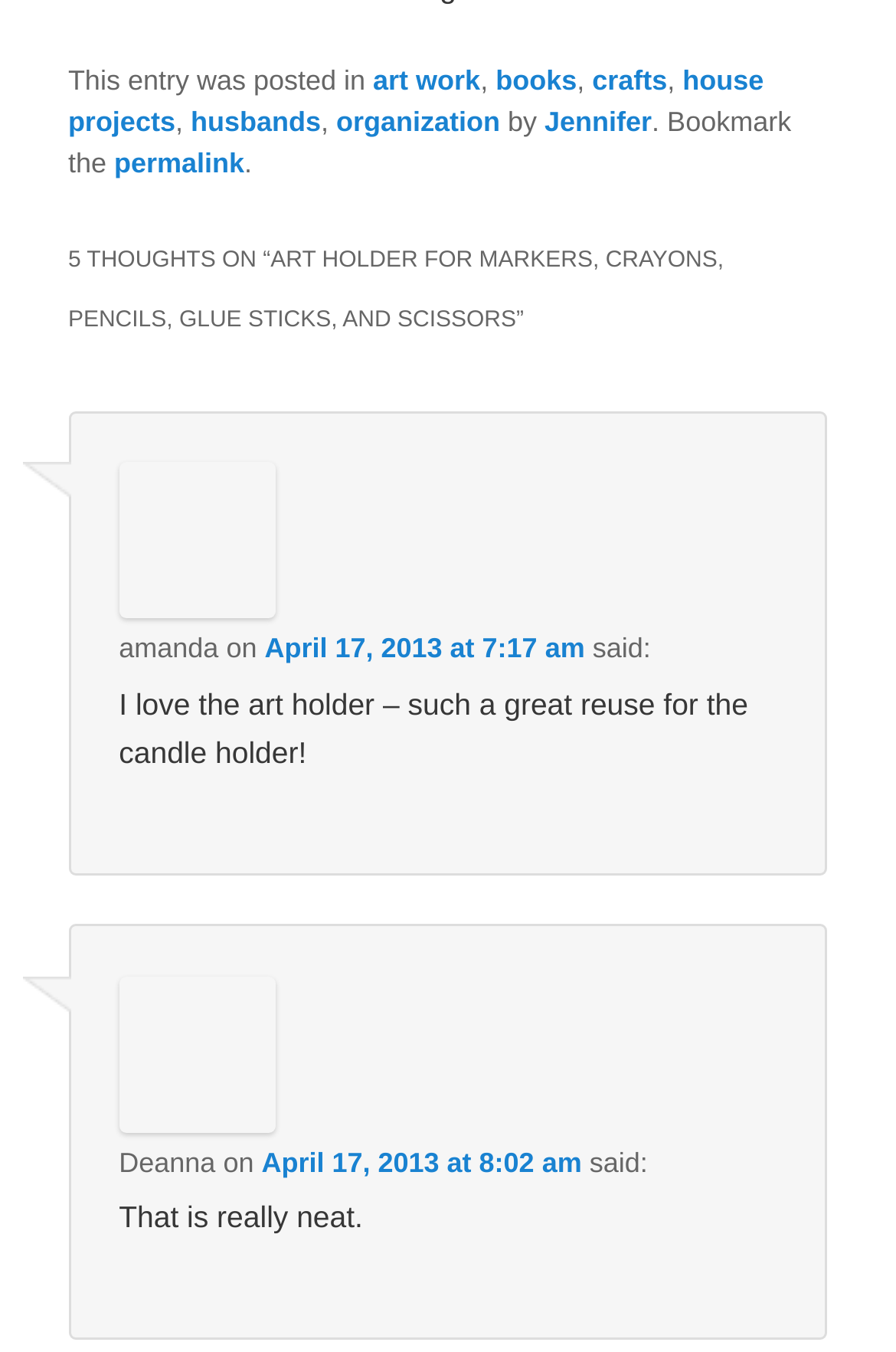Identify the bounding box coordinates of the clickable region required to complete the instruction: "click the 'art work' link". The coordinates should be given as four float numbers within the range of 0 and 1, i.e., [left, top, right, bottom].

[0.416, 0.048, 0.536, 0.072]